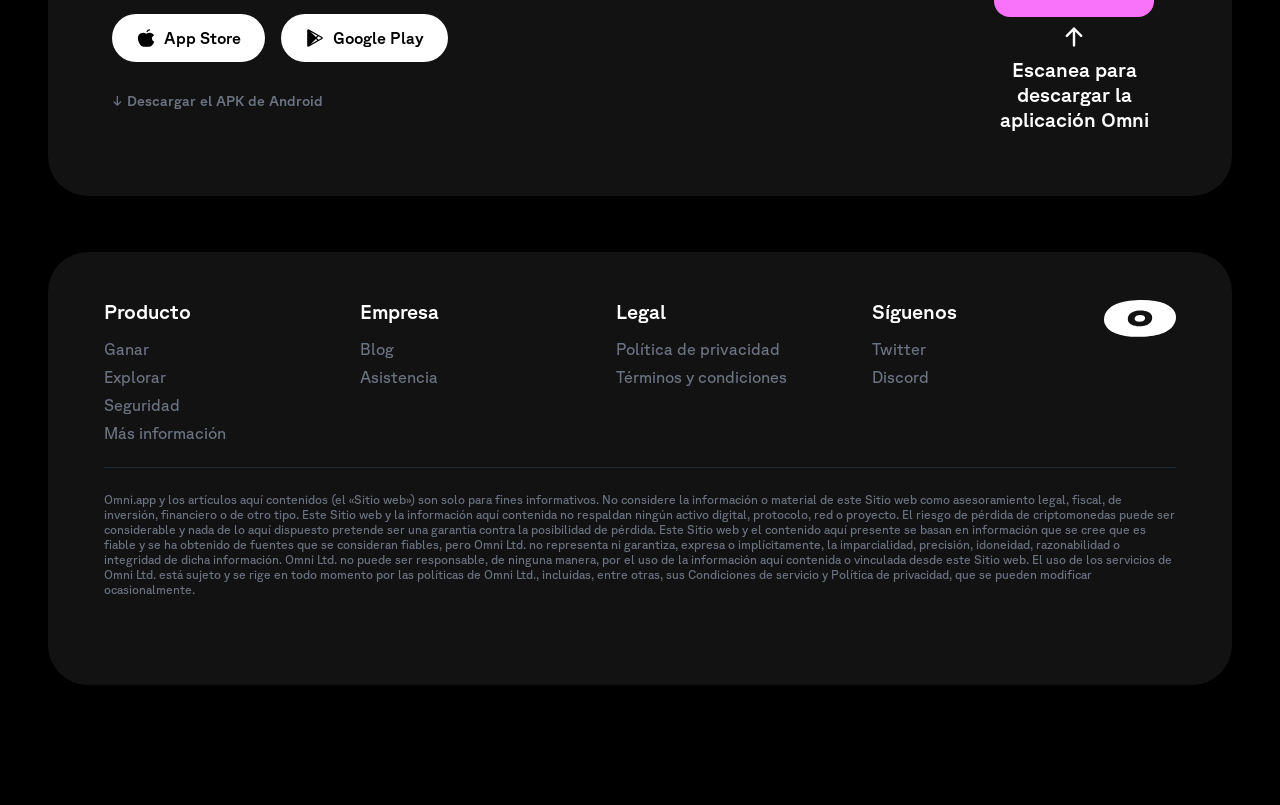Locate the bounding box coordinates of the clickable part needed for the task: "Learn more about the product".

[0.081, 0.373, 0.262, 0.401]